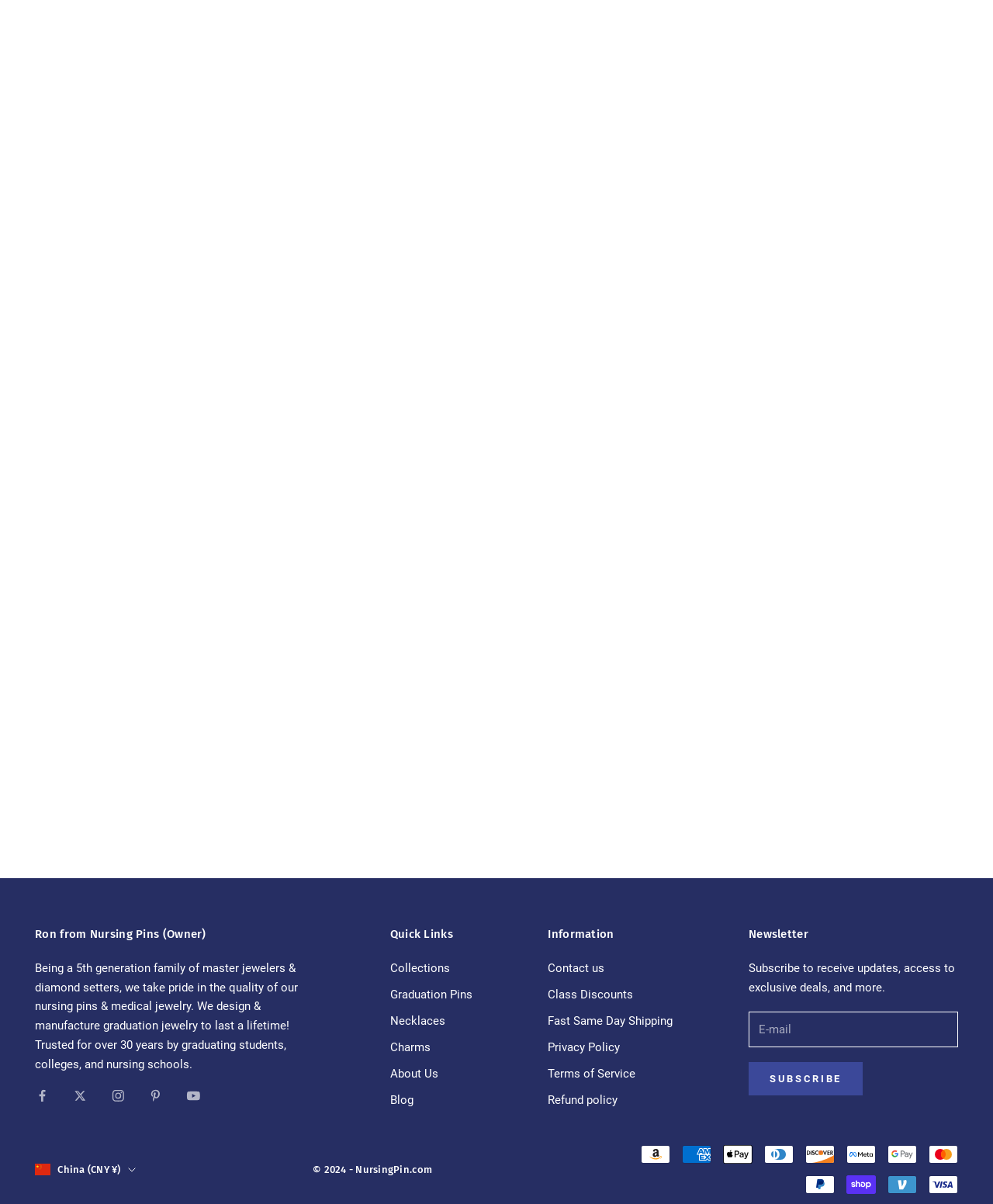What is the copyright year of NursingPin.com?
Based on the visual information, provide a detailed and comprehensive answer.

The answer can be found in the StaticText element with the text '© 2024 - NursingPin.com' at the bottom of the webpage, indicating that the copyright year is 2024.